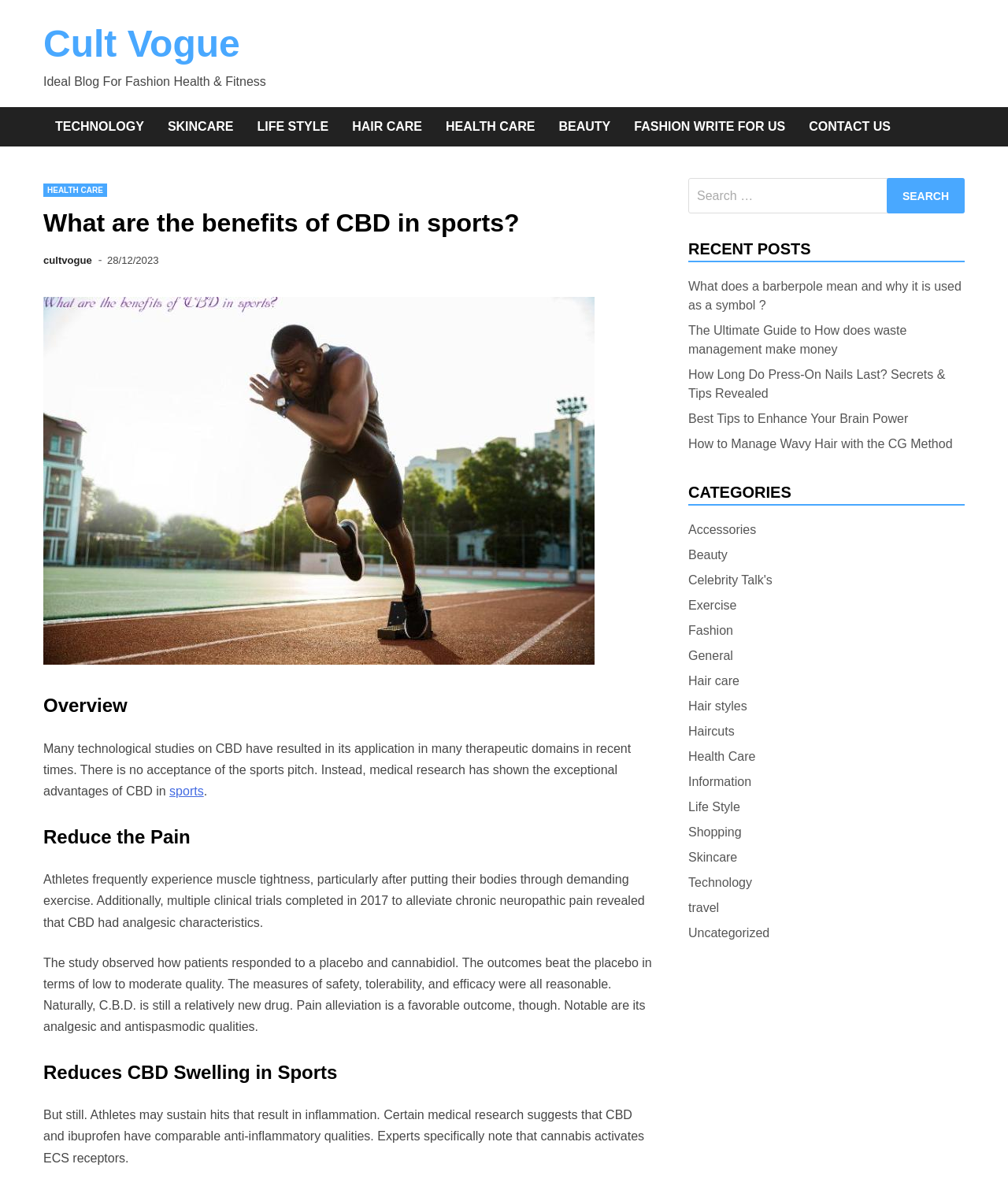Create an elaborate caption for the webpage.

This webpage is about the benefits of CBD in sports, with a focus on its medical research and advantages. At the top, there is a header section with a link to "Cult Vogue" and a static text "Ideal Blog For Fashion Health & Fitness". Below this, there are several links to different categories, including "TECHNOLOGY", "SKINCARE", "LIFE STYLE", and more.

The main content of the page is divided into sections, each with a heading. The first section is an overview of CBD in sports, with a brief introduction to its benefits. This is followed by sections on "Reduce the Pain", "Reduces CBD Swelling in Sports", and more. Each section contains static text with information about CBD and its effects on athletes.

On the right side of the page, there is a search bar with a button labeled "Search". Below this, there is a section titled "RECENT POSTS" with links to several articles, including "What does a barberpole mean and why it is used as a symbol?" and "How Long Do Press-On Nails Last? Secrets & Tips Revealed". Further down, there is a section titled "CATEGORIES" with links to various categories, including "Accessories", "Beauty", "Exercise", and more.

Throughout the page, there are several images, including a header image with the title "What are the benefits of CBD in sports?" and a small icon next to the "cultvogue" link. The overall layout is organized, with clear headings and concise text.